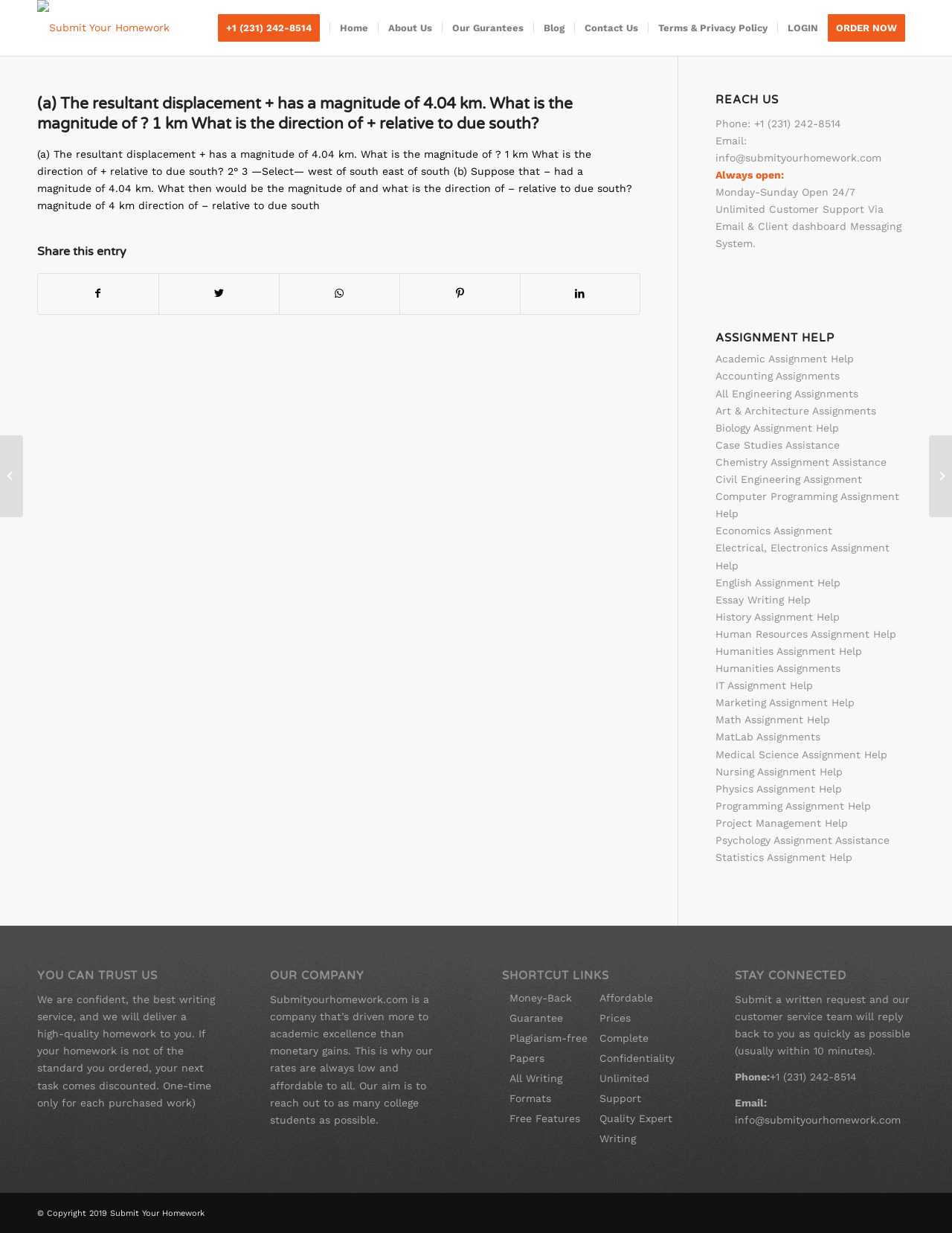Determine the bounding box coordinates of the clickable region to carry out the instruction: "Submit your homework".

[0.039, 0.0, 0.178, 0.045]